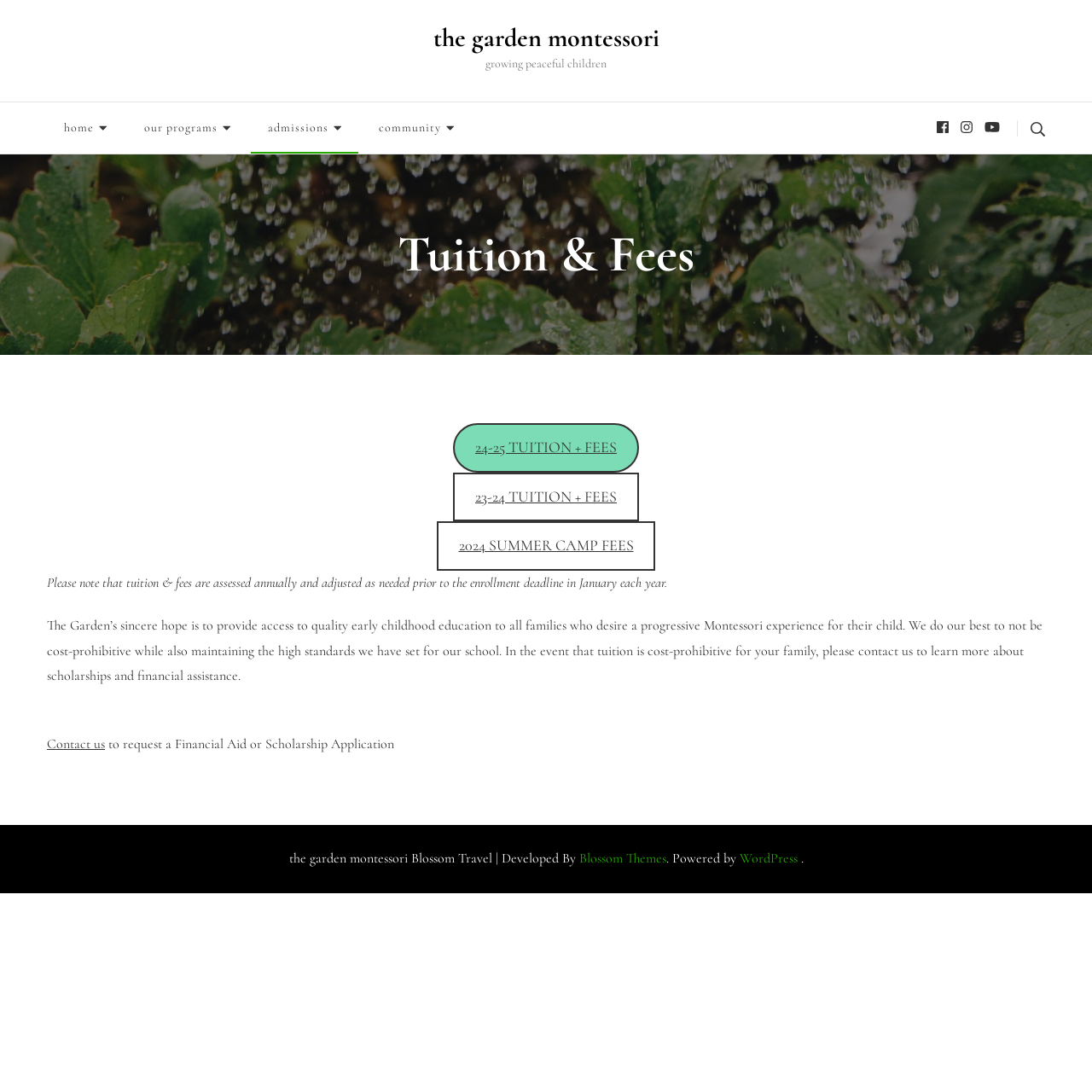What is the name of the school?
Analyze the image and provide a thorough answer to the question.

I found the answer by looking at the top-left corner of the webpage, where it says 'the garden montessori' in a prominent font. This is likely the name of the school.